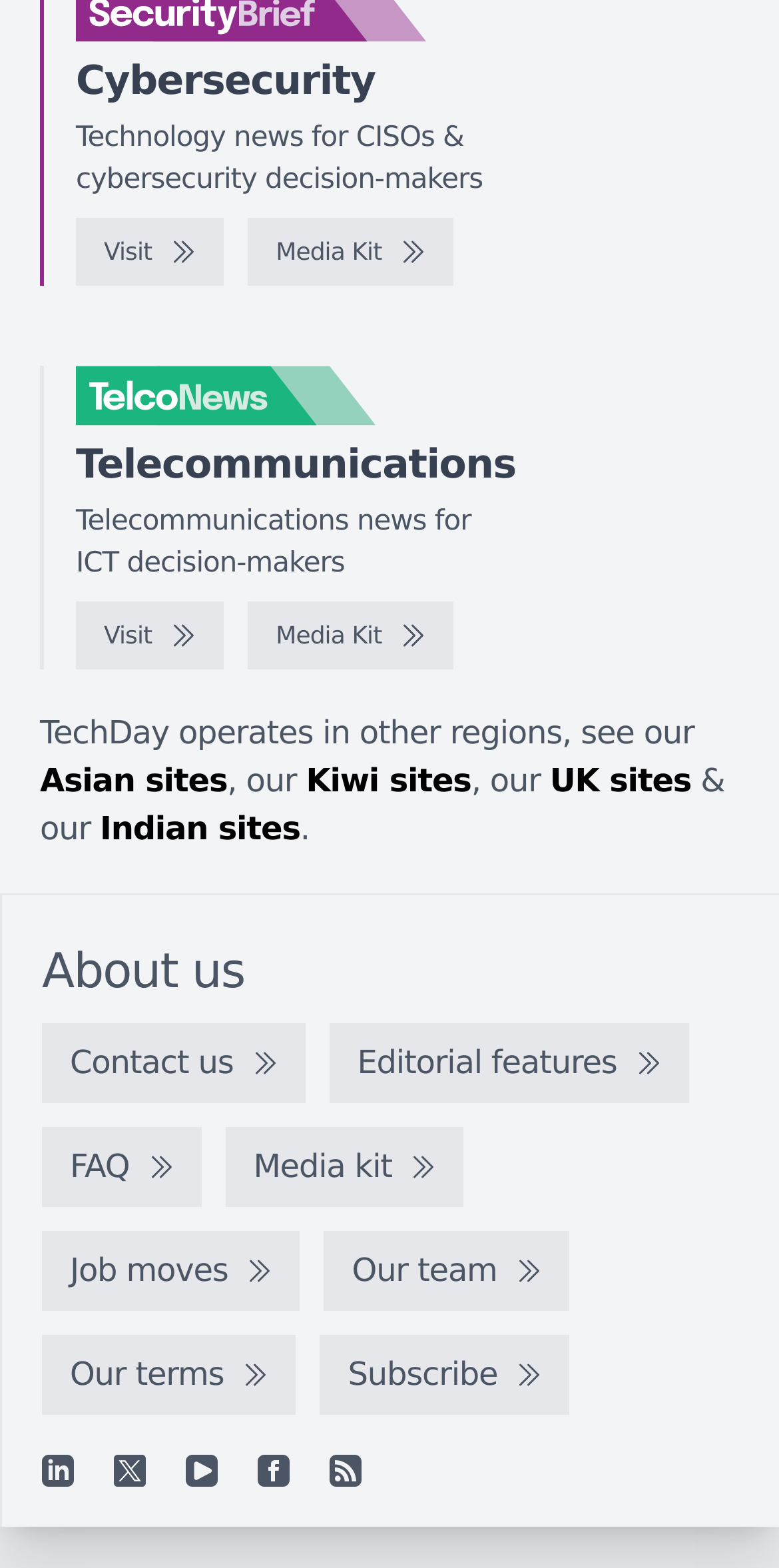Please mark the bounding box coordinates of the area that should be clicked to carry out the instruction: "Check Asian sites".

[0.051, 0.486, 0.292, 0.51]